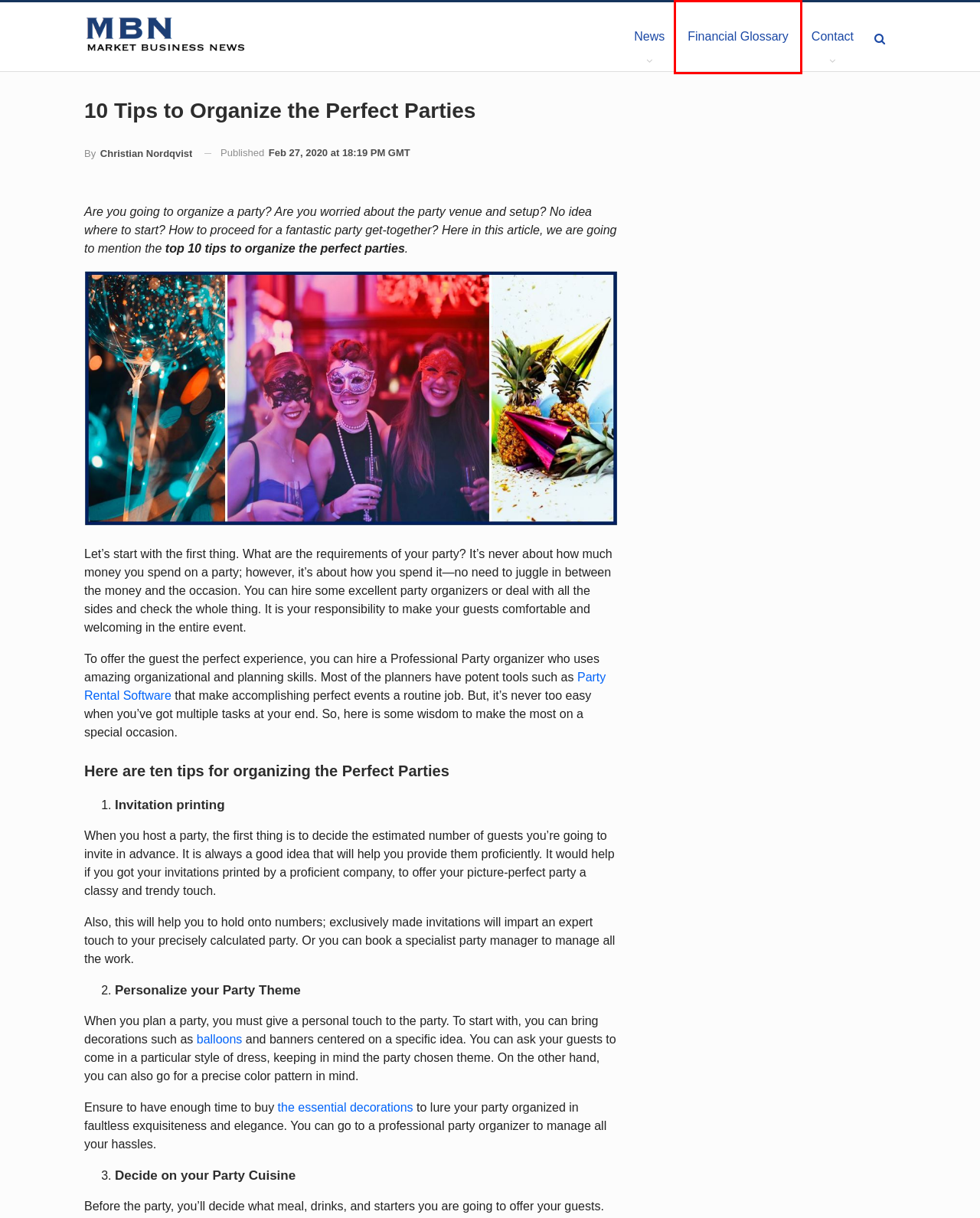Using the screenshot of a webpage with a red bounding box, pick the webpage description that most accurately represents the new webpage after the element inside the red box is clicked. Here are the candidates:
A. Financial Glossary - Business Terms and Definitions - Market Business News
B. Contact Market Business News
C. Balloons Online USA - Shop latex, mylar, foil helium balloons with discount
D. Chairs and Table Rental | Well Maintained & Affordable - Tentage Rental Singapore
E. Christian Nordqvist, Author at Market Business News
F. Top 4 Party Rental Software (Used by Successful Businesses) | Reservety
G. Latest News Articles - Market Business News
H. Home Page - Market Business News

A